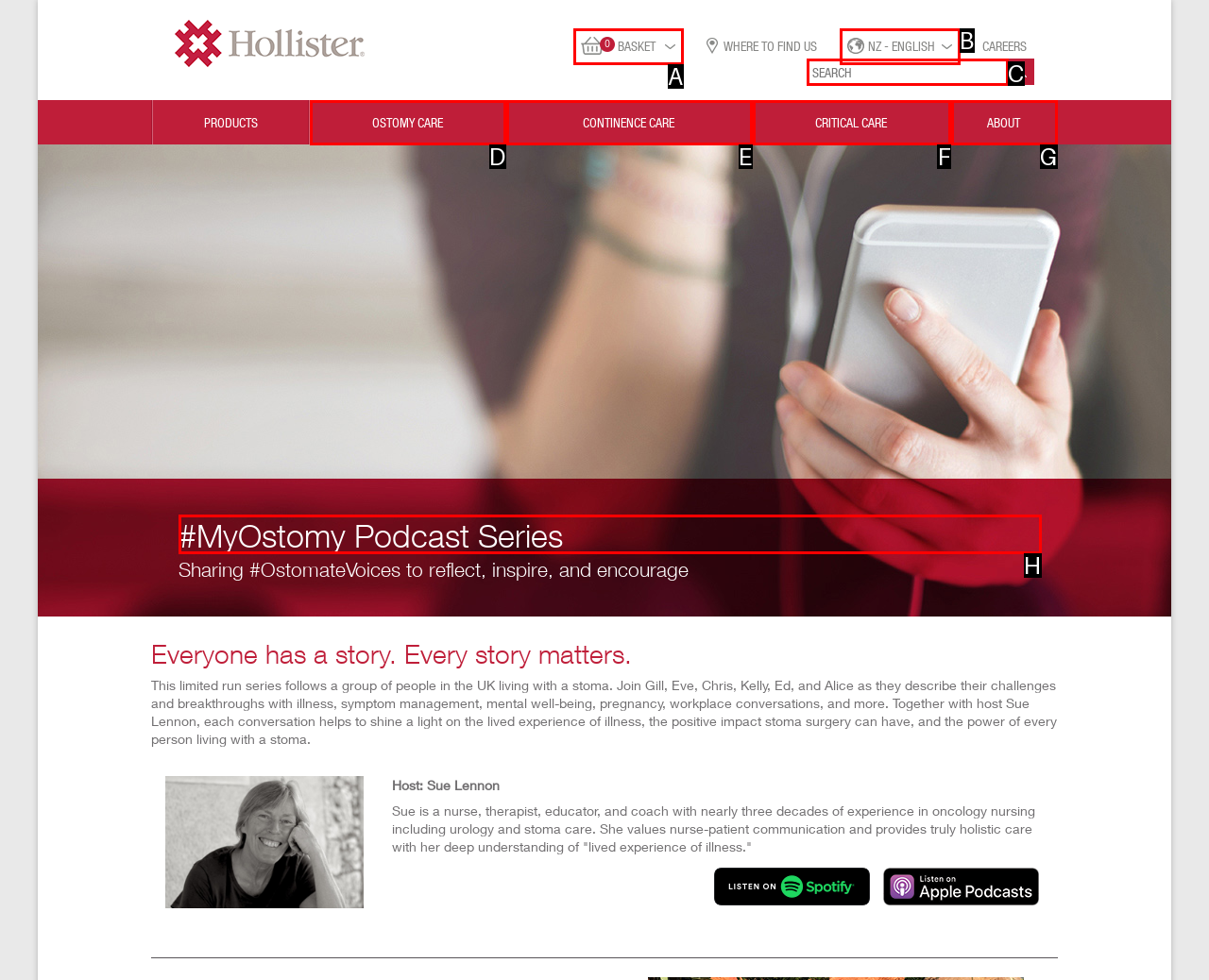Determine which HTML element to click to execute the following task: listen to MyOstomy Podcast Series Answer with the letter of the selected option.

H